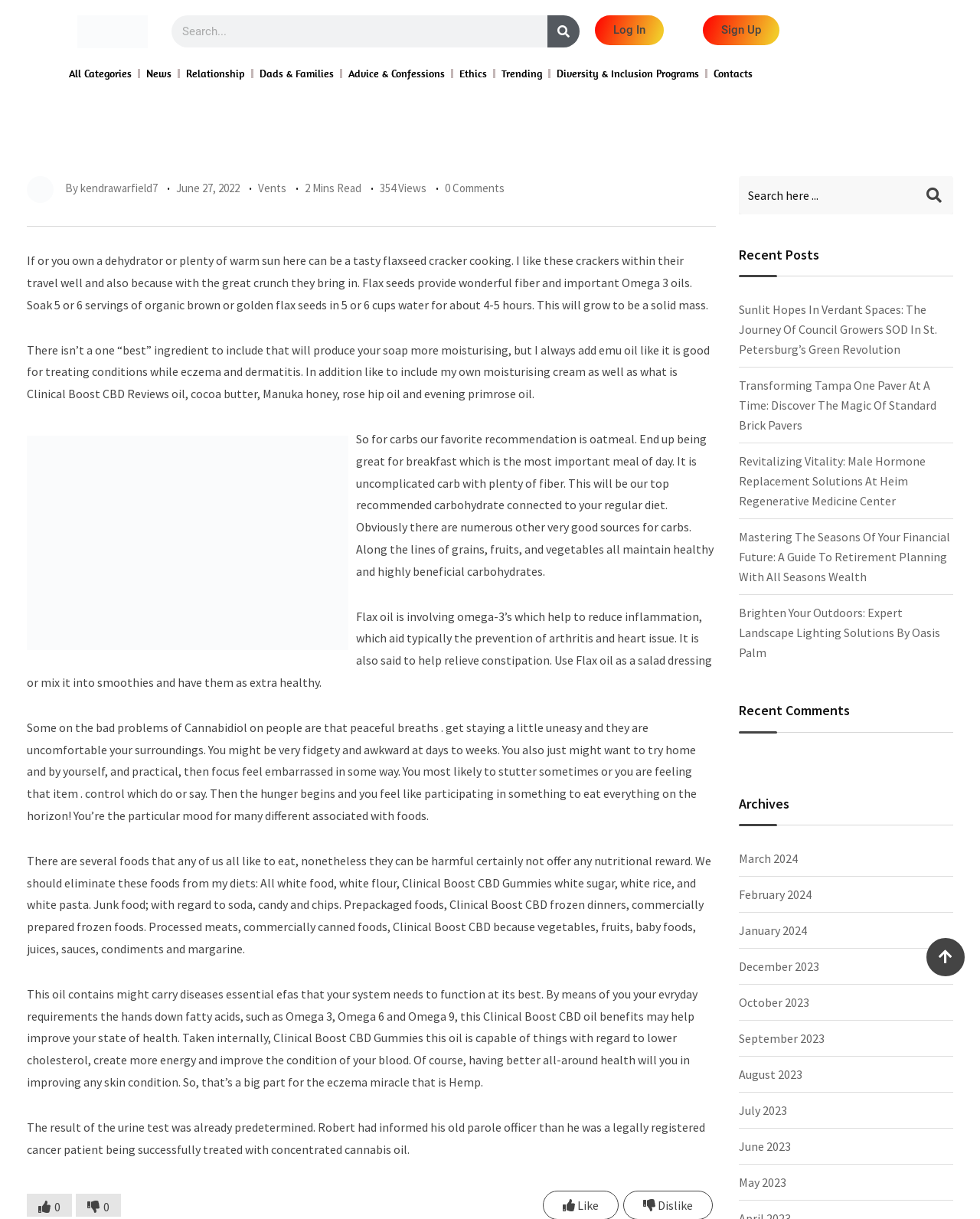How many months are listed in the Archives section?
Refer to the image and provide a one-word or short phrase answer.

9